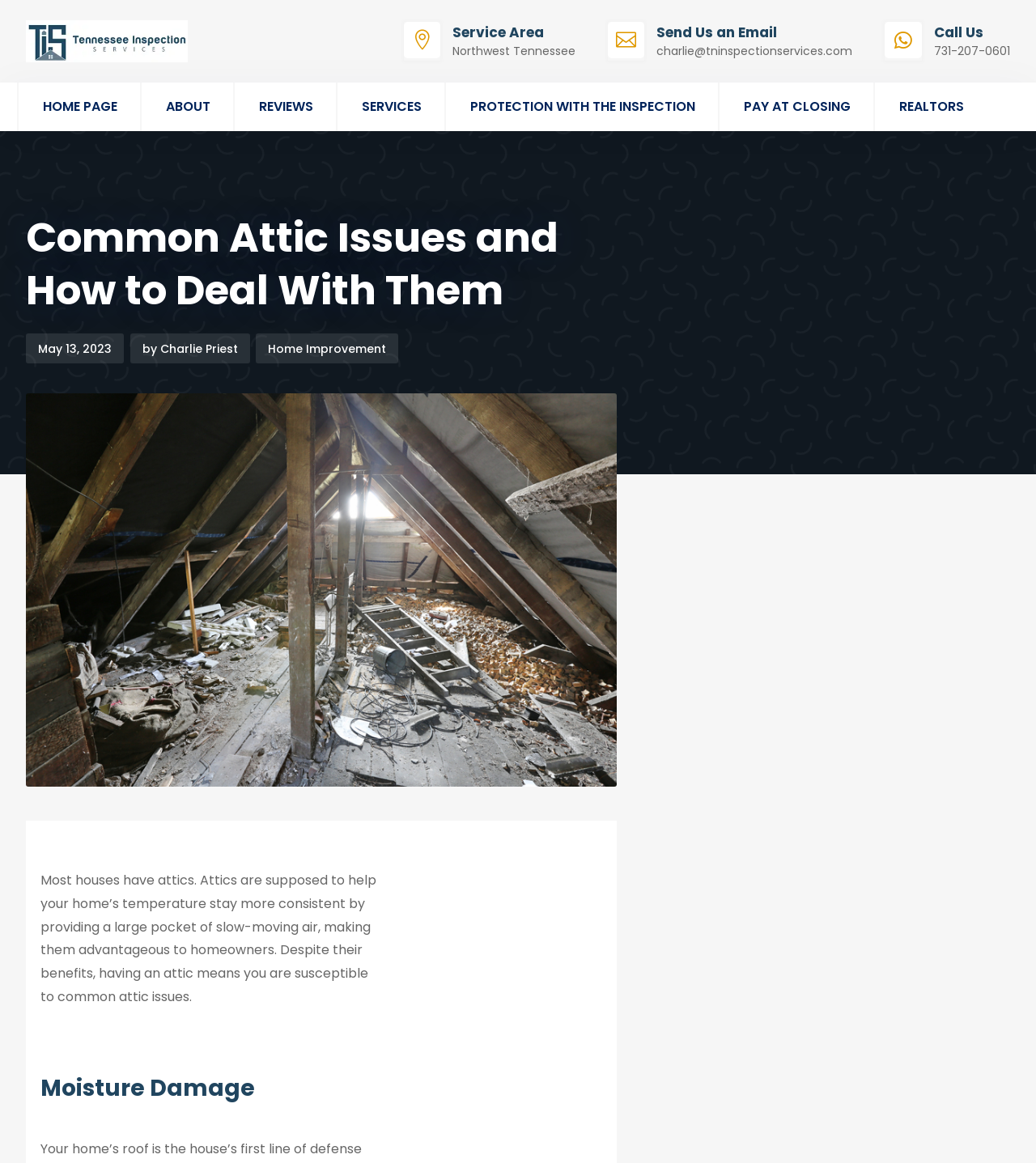Please identify the bounding box coordinates of the clickable element to fulfill the following instruction: "Click the 'Header Logo' link". The coordinates should be four float numbers between 0 and 1, i.e., [left, top, right, bottom].

[0.025, 0.042, 0.181, 0.058]